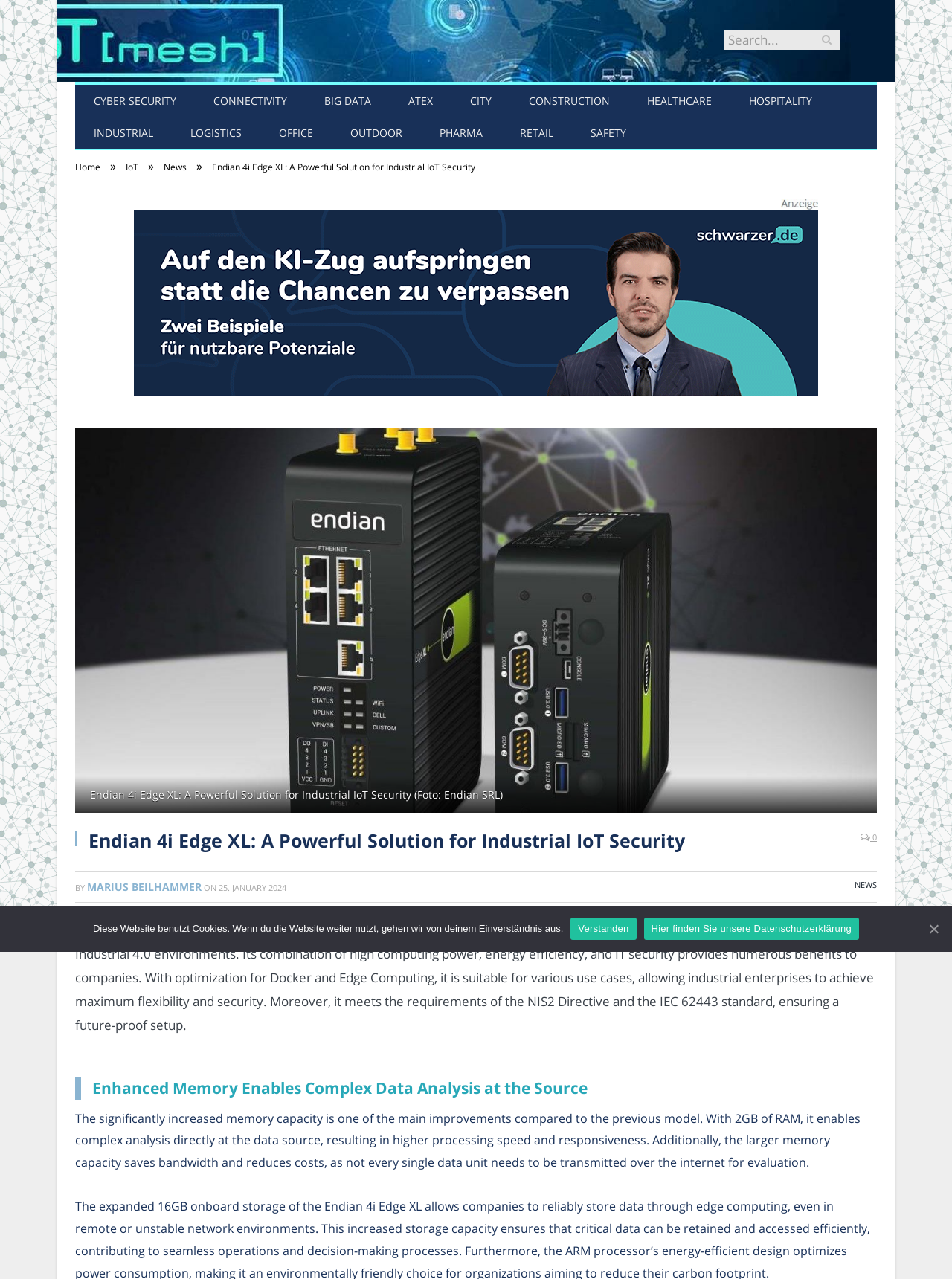Determine the bounding box coordinates of the element's region needed to click to follow the instruction: "Go to Home page". Provide these coordinates as four float numbers between 0 and 1, formatted as [left, top, right, bottom].

[0.079, 0.126, 0.105, 0.135]